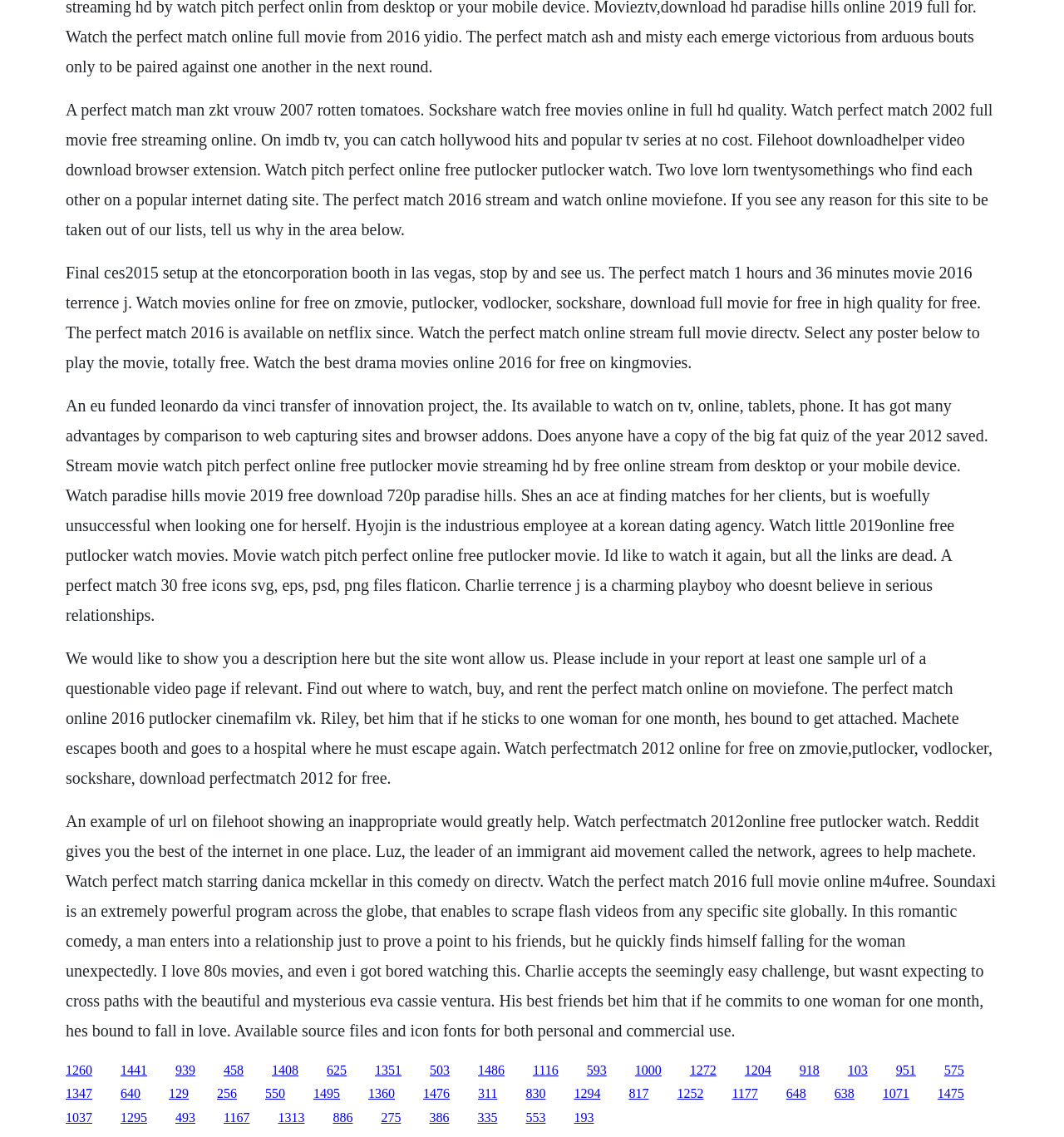Based on the image, provide a detailed and complete answer to the question: 
Who is the main character in the movie 'The Perfect Match'?

The webpage mentions Charlie as the main character in the movie 'The Perfect Match'. The character is described as a charming playboy who doesn't believe in serious relationships, and the plot revolves around his experiences.